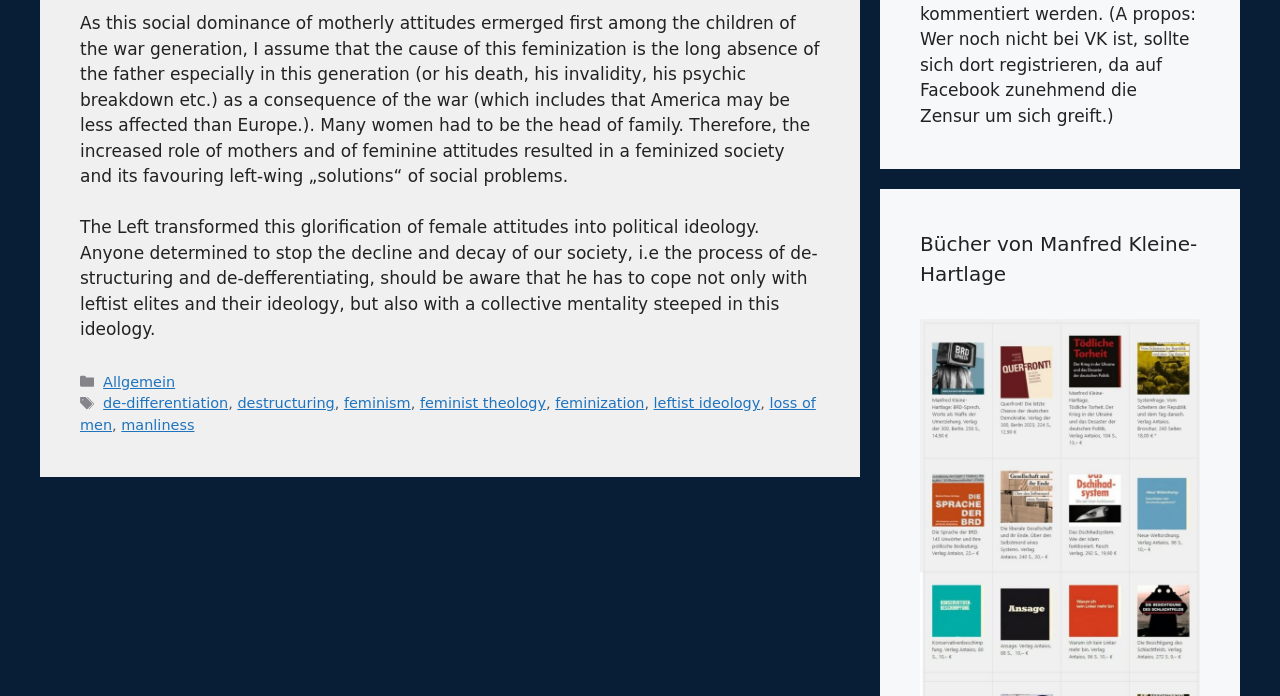Kindly determine the bounding box coordinates for the clickable area to achieve the given instruction: "View the 'de-differentiation' tag".

[0.081, 0.568, 0.178, 0.591]